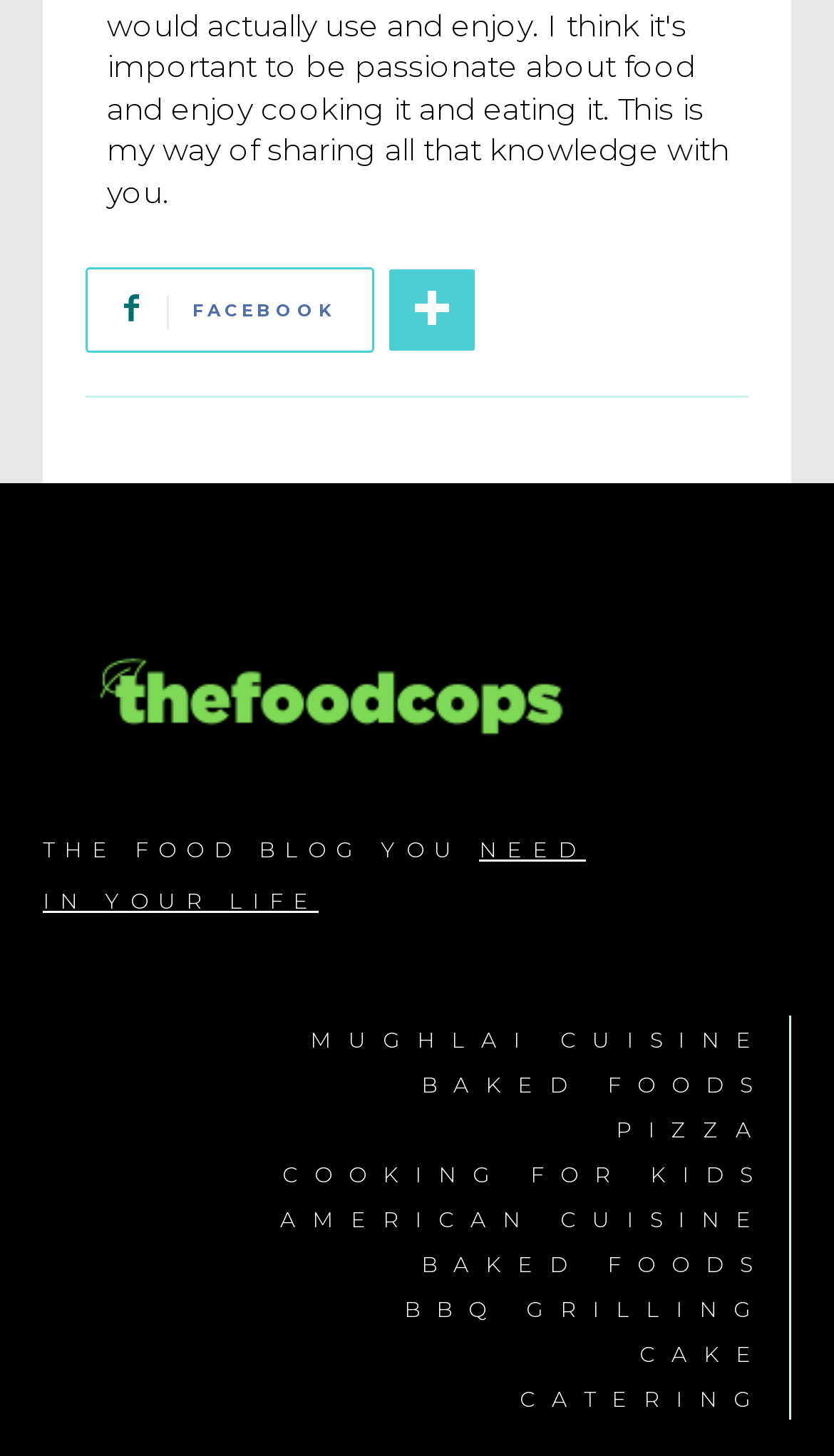Identify the bounding box coordinates of the region that should be clicked to execute the following instruction: "learn about COOKING FOR KIDS".

[0.051, 0.789, 0.921, 0.82]